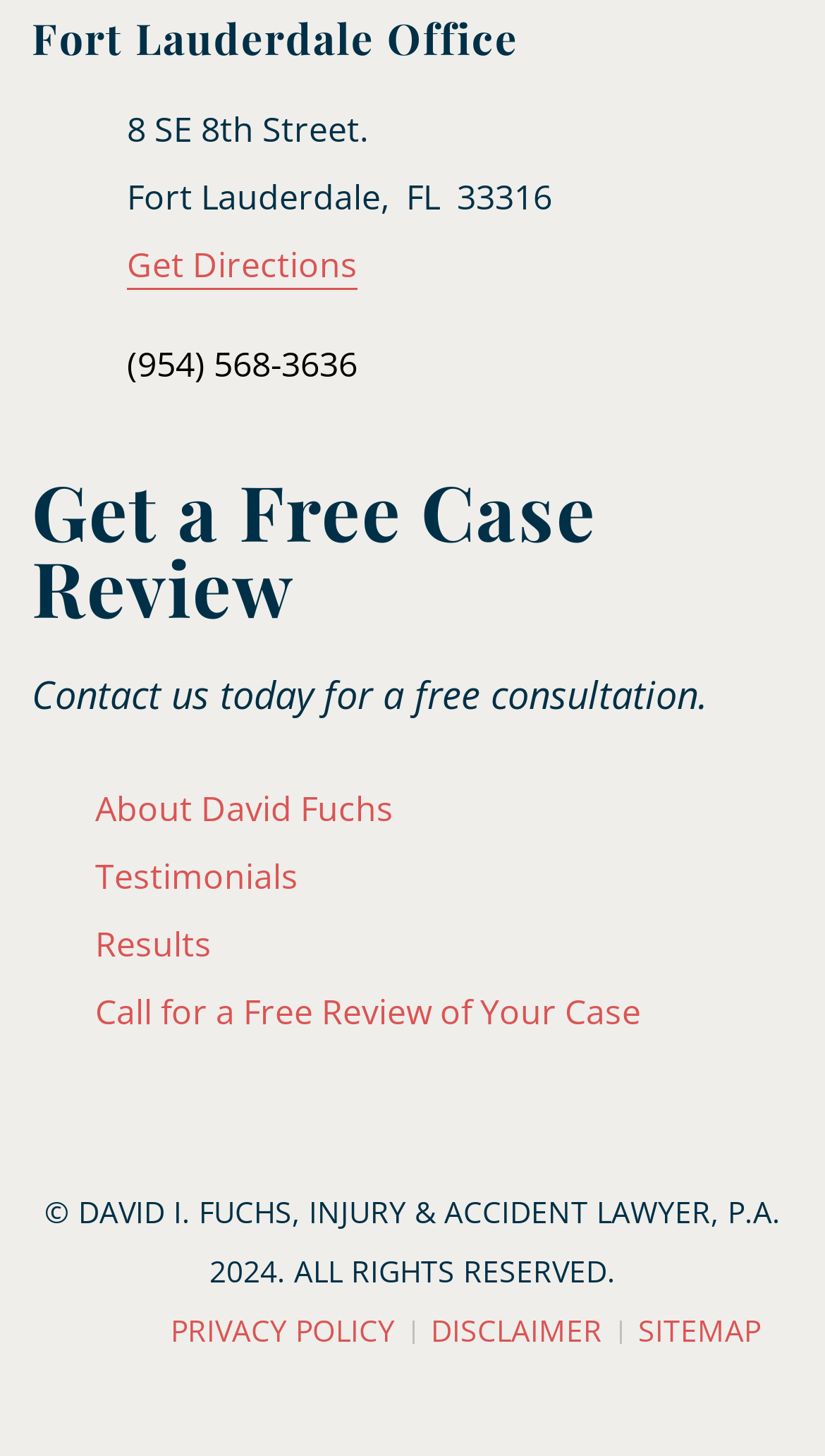Bounding box coordinates are specified in the format (top-left x, top-left y, bottom-right x, bottom-right y). All values are floating point numbers bounded between 0 and 1. Please provide the bounding box coordinate of the region this sentence describes: (954) noswap568-3636

[0.154, 0.234, 0.433, 0.266]